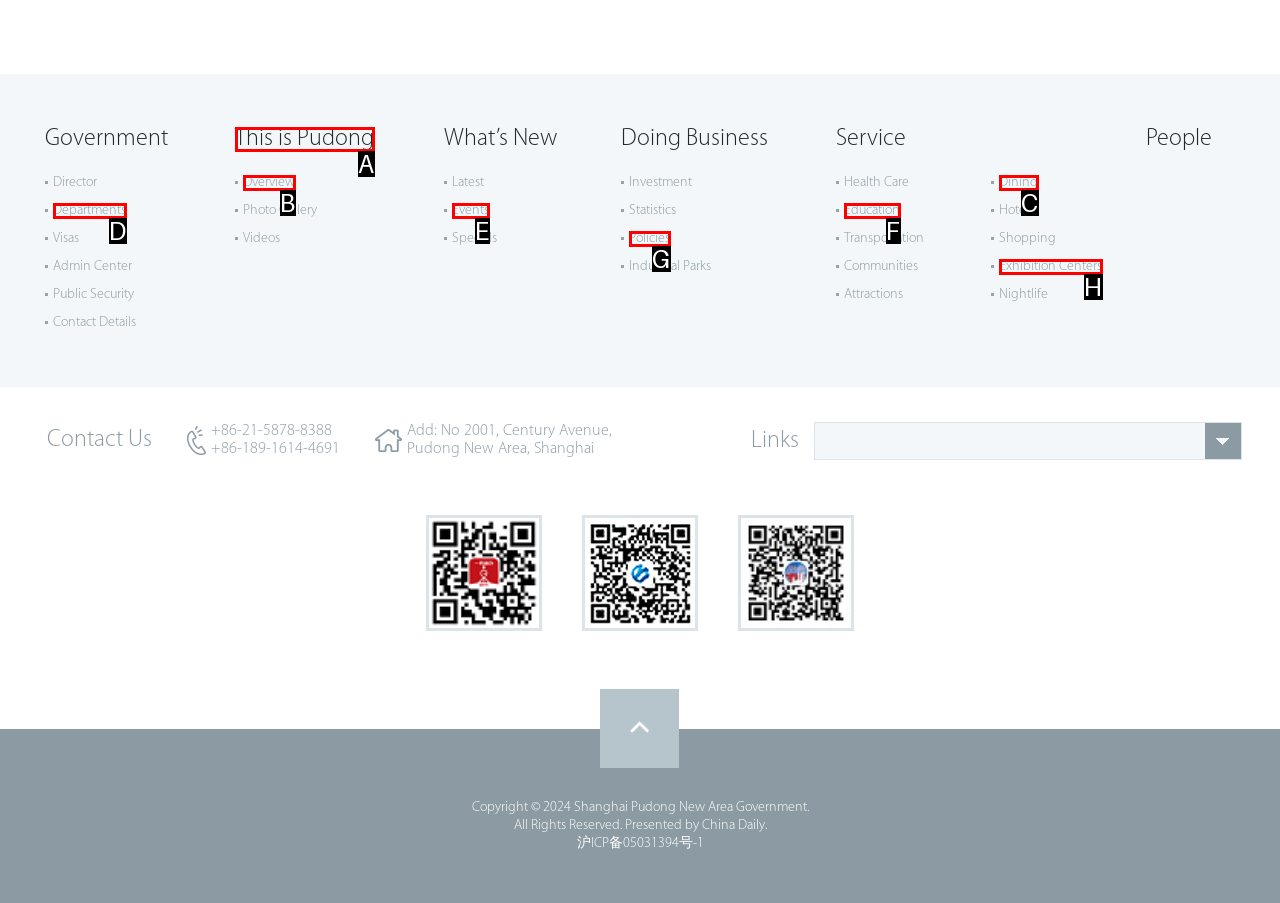Select the letter that corresponds to the description: This is Pudong. Provide your answer using the option's letter.

A